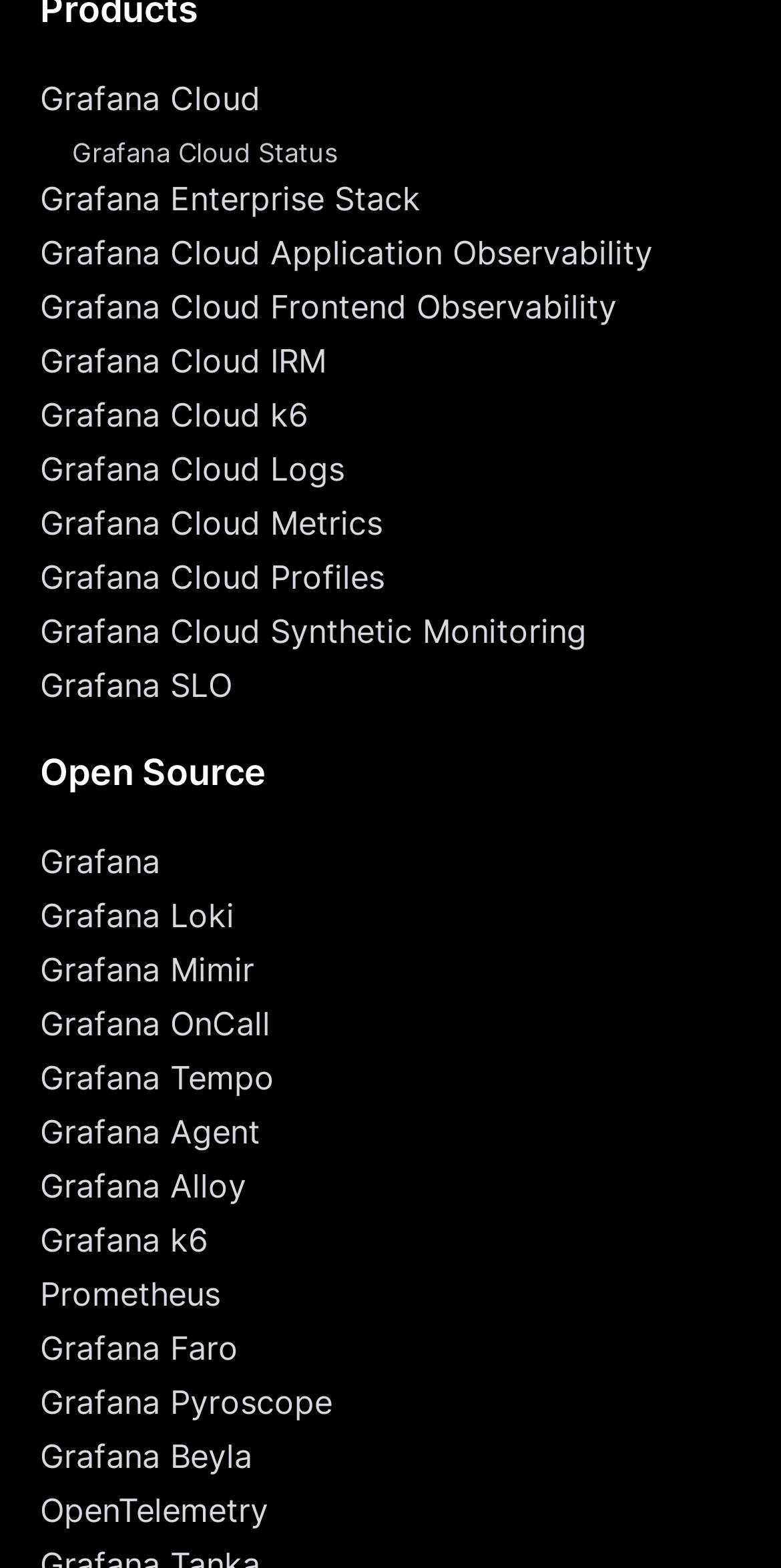Could you highlight the region that needs to be clicked to execute the instruction: "Visit Grafana"?

[0.051, 0.535, 0.949, 0.564]